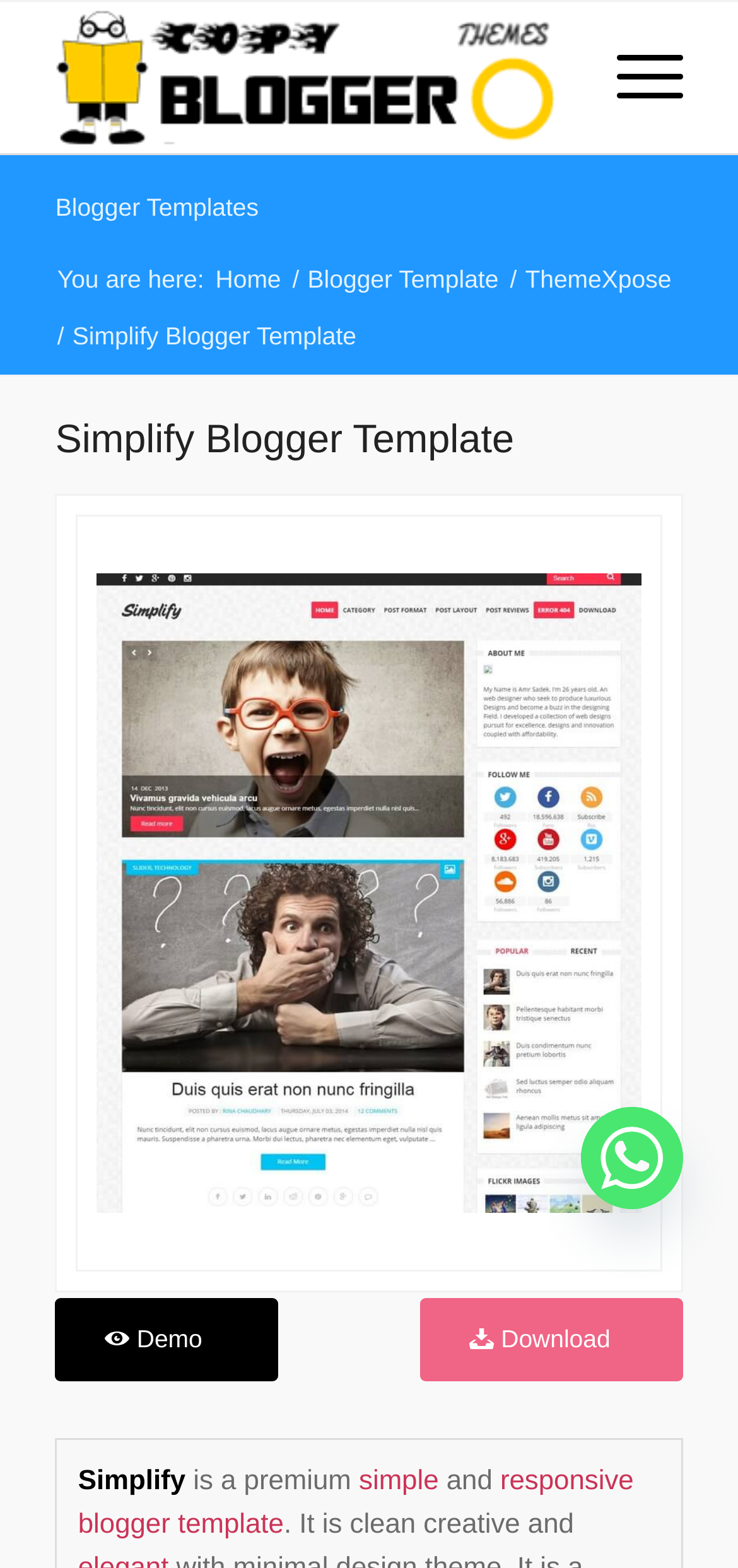How many images are there on the webpage?
Based on the image content, provide your answer in one word or a short phrase.

3